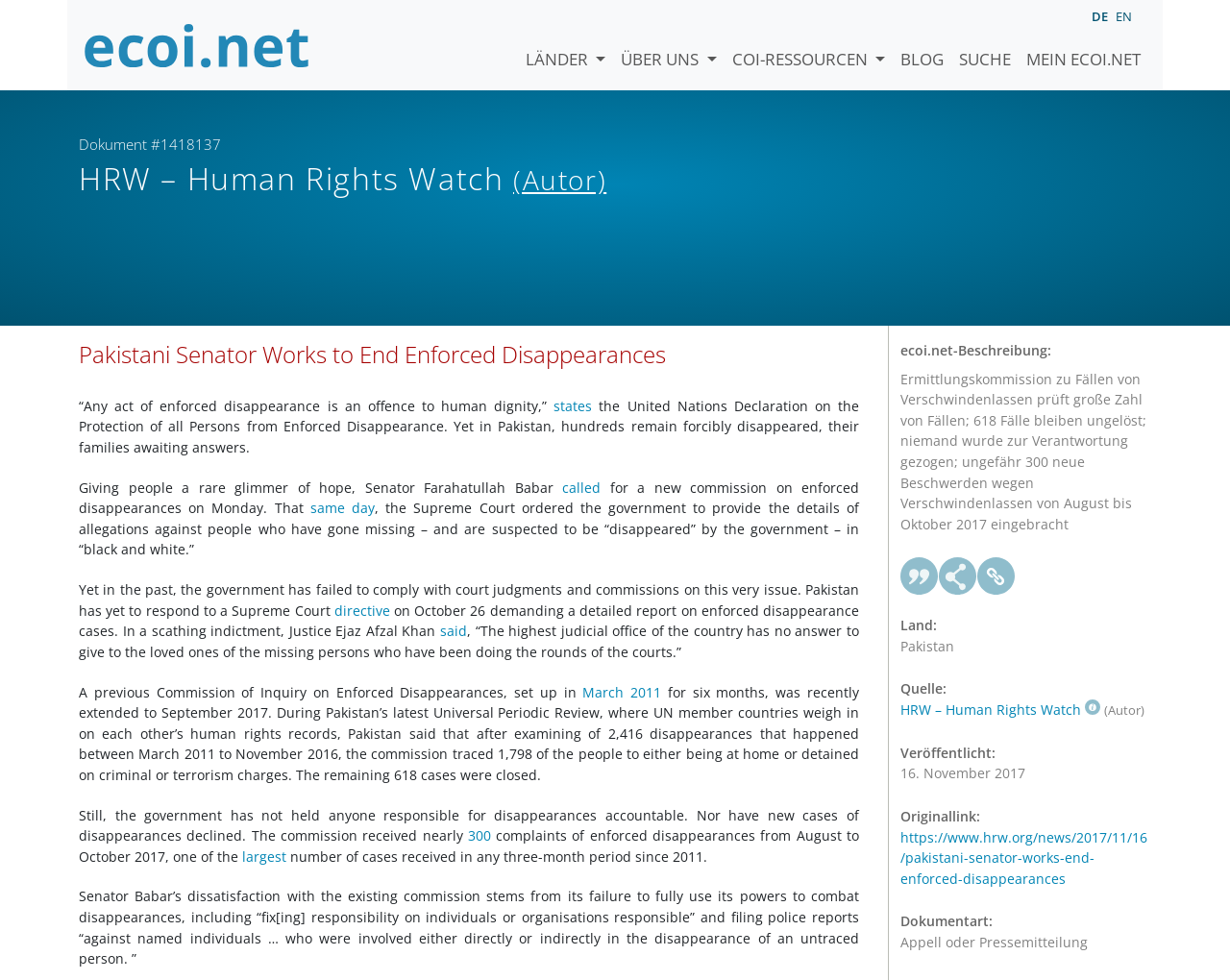Please identify the bounding box coordinates of the clickable area that will allow you to execute the instruction: "Check the 'MEIN ECOI.NET' section".

[0.828, 0.019, 0.934, 0.073]